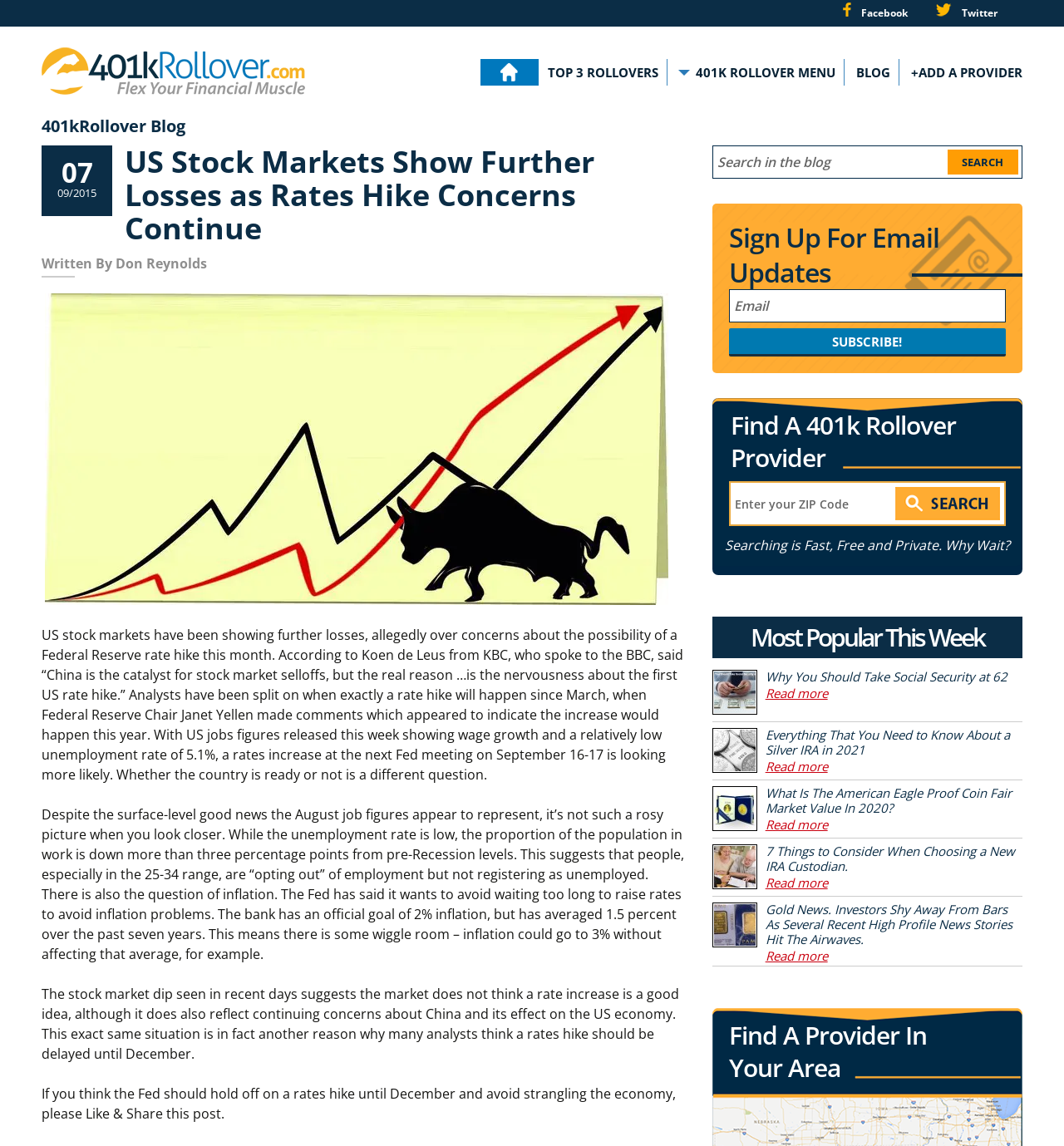Provide a comprehensive description of the webpage.

This webpage is about US stock markets and their recent losses due to concerns about a potential Federal Reserve rate hike. At the top of the page, there are social media links to Facebook and Twitter, accompanied by their respective icons. Below these links, there is a navigation menu with options such as "HOME", "TOP 3 ROLLOVERS", "401K ROLLOVER MENU", "BLOG", and "+ADD A PROVIDER".

The main content of the page is an article titled "US Stock Markets Show Further Losses as Rates Hike Concerns Continue". The article discusses the recent losses in the US stock market, allegedly due to concerns about a potential Federal Reserve rate hike this month. It cites comments from Koen de Leus from KBC and Federal Reserve Chair Janet Yellen, and analyzes the recent US jobs figures and their implications for a potential rate hike.

The article is accompanied by a large image related to the topic. Below the article, there is a search bar with a "Search" button. On the right side of the page, there is a section titled "Sign Up For Email Updates" with a text box to enter an email address and a "Subscribe!" button.

Further down the page, there is a section titled "Find A 401k Rollover Provider" with a text box to enter a ZIP code and a "Search" button. Below this section, there is a list of popular articles, each with a title, a brief summary, and a "Read more" link. These articles are accompanied by images related to their topics. At the very bottom of the page, there is a section titled "Find A Provider In Your Area".